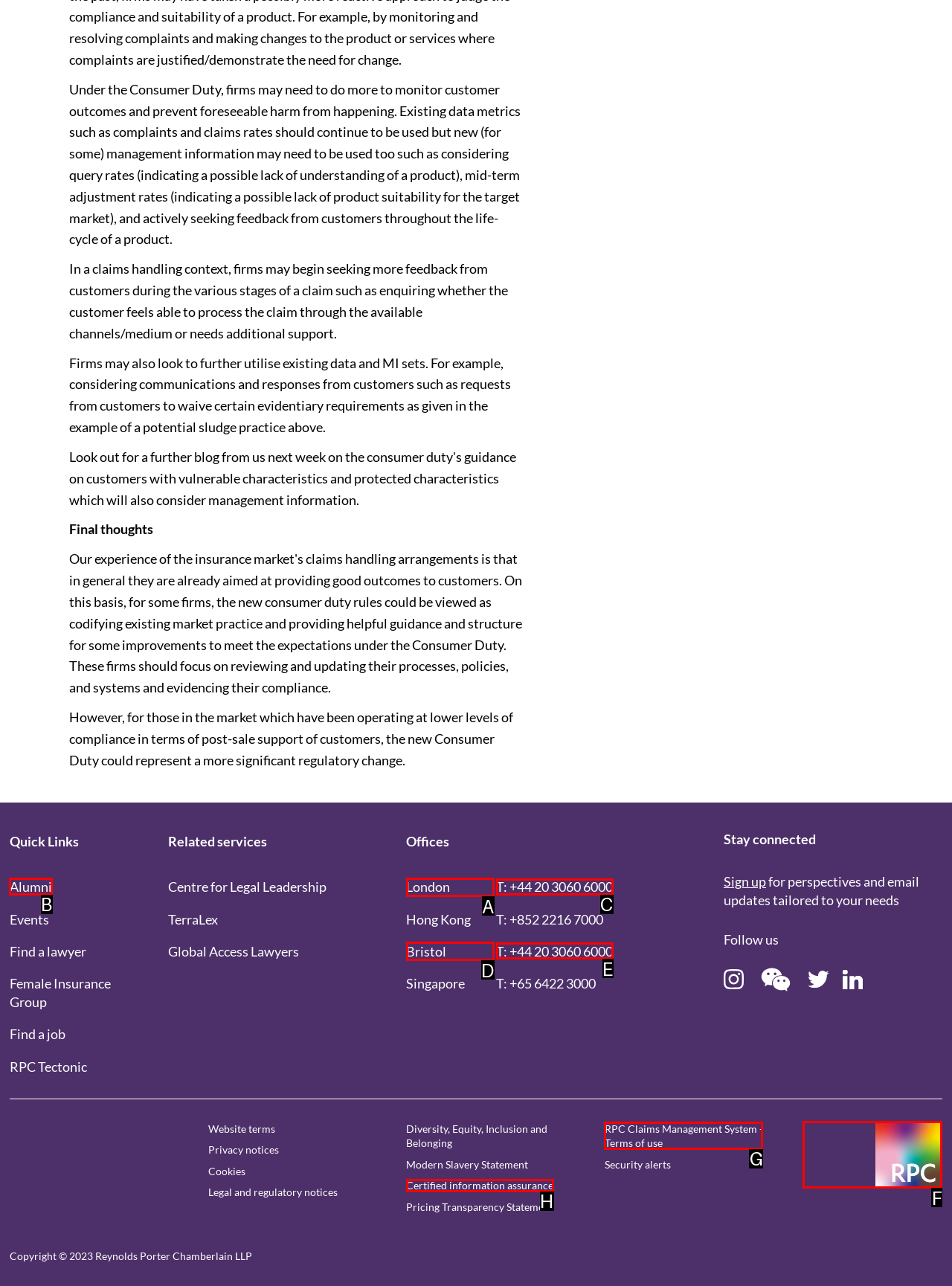Point out the option that needs to be clicked to fulfill the following instruction: Click on Alumni
Answer with the letter of the appropriate choice from the listed options.

B